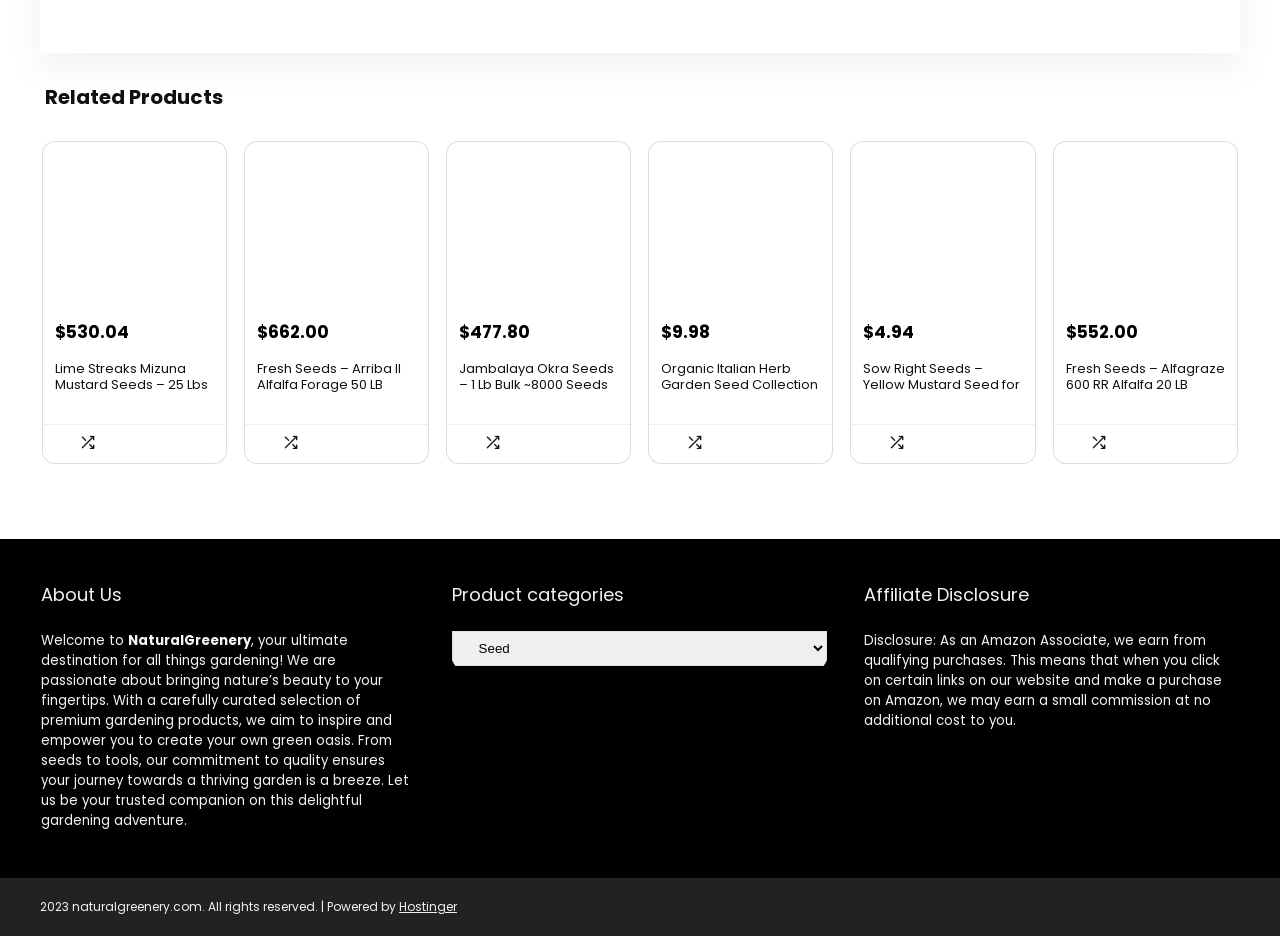Provide the bounding box coordinates of the section that needs to be clicked to accomplish the following instruction: "Select an option from the product categories dropdown."

[0.353, 0.674, 0.646, 0.711]